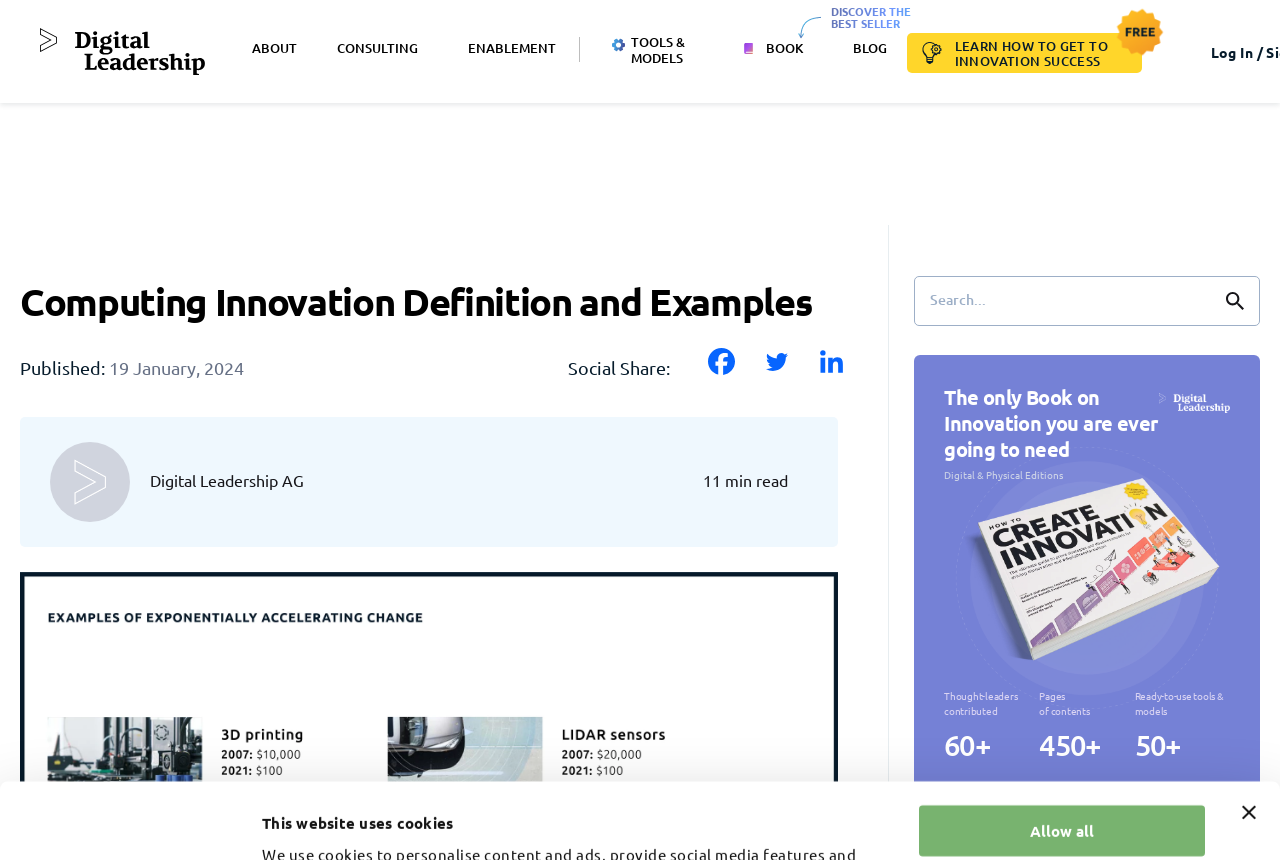Extract the bounding box of the UI element described as: "Bibliography".

[0.368, 0.381, 0.486, 0.421]